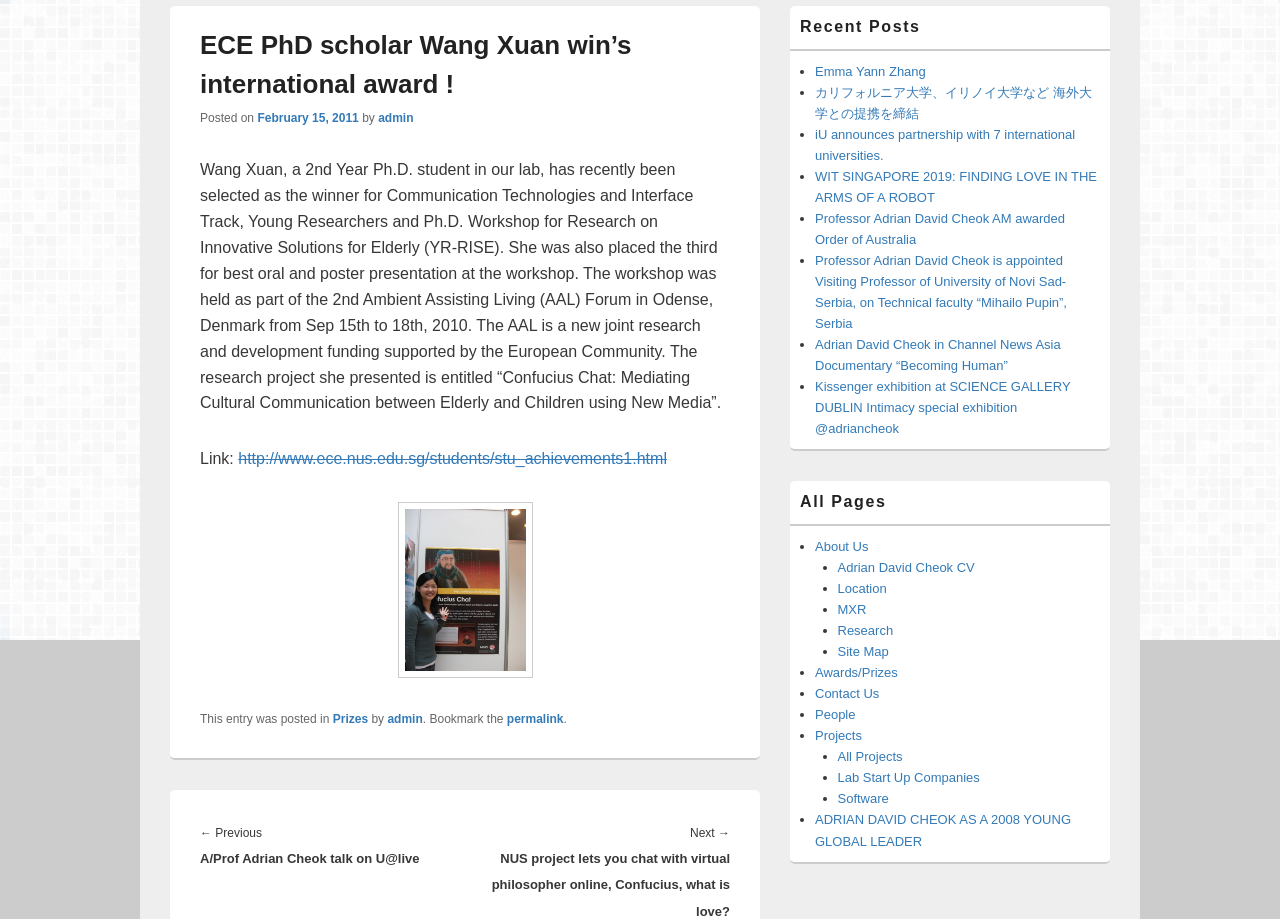Using the provided element description "permalink", determine the bounding box coordinates of the UI element.

[0.396, 0.774, 0.44, 0.789]